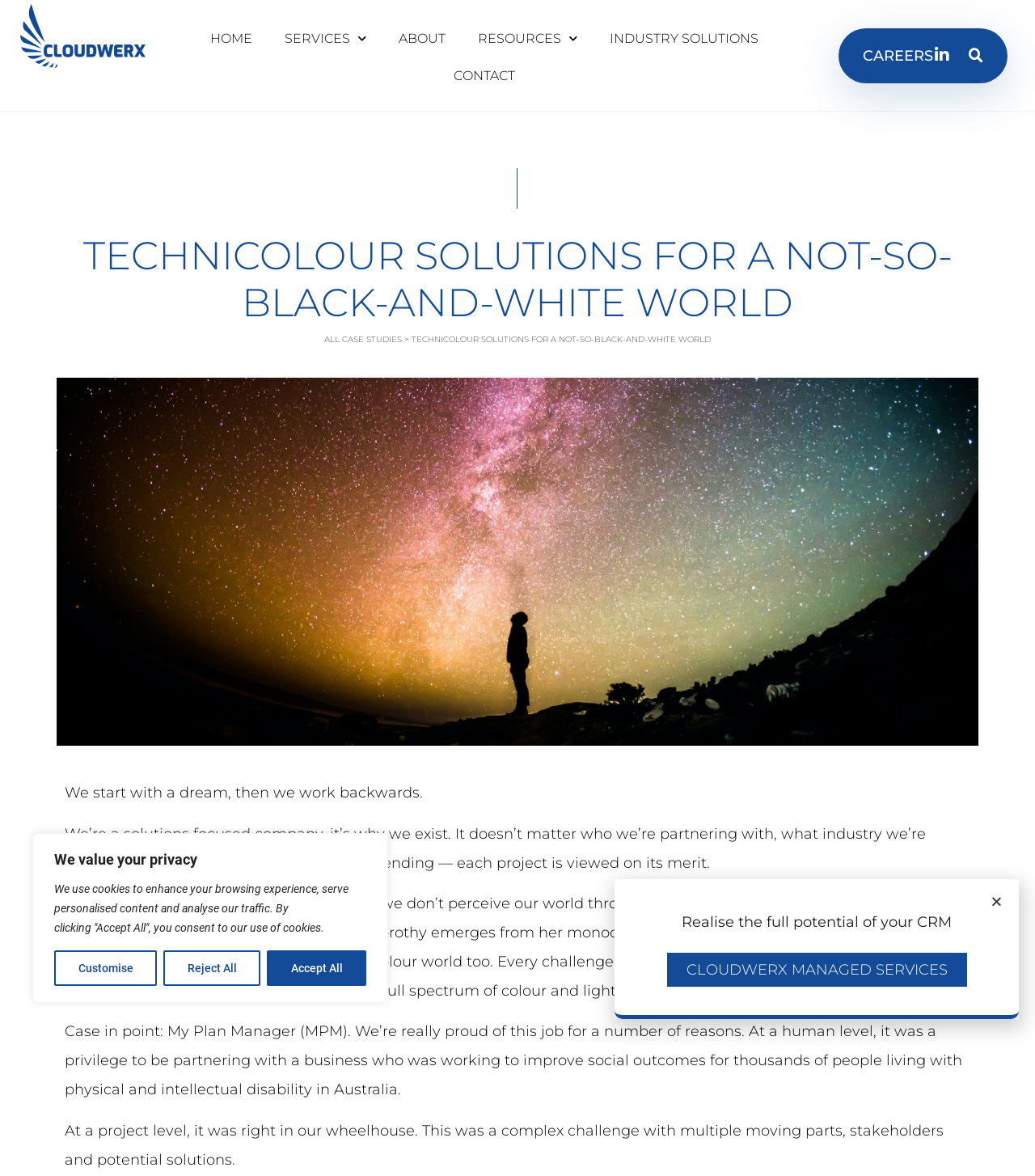What is the text on the link below the main heading?
Using the image, elaborate on the answer with as much detail as possible.

I looked at the link below the main heading 'TECHNICOLOUR SOLUTIONS FOR A NOT-SO-BLACK-AND-WHITE WORLD' and found the text 'ALL CASE STUDIES >'.